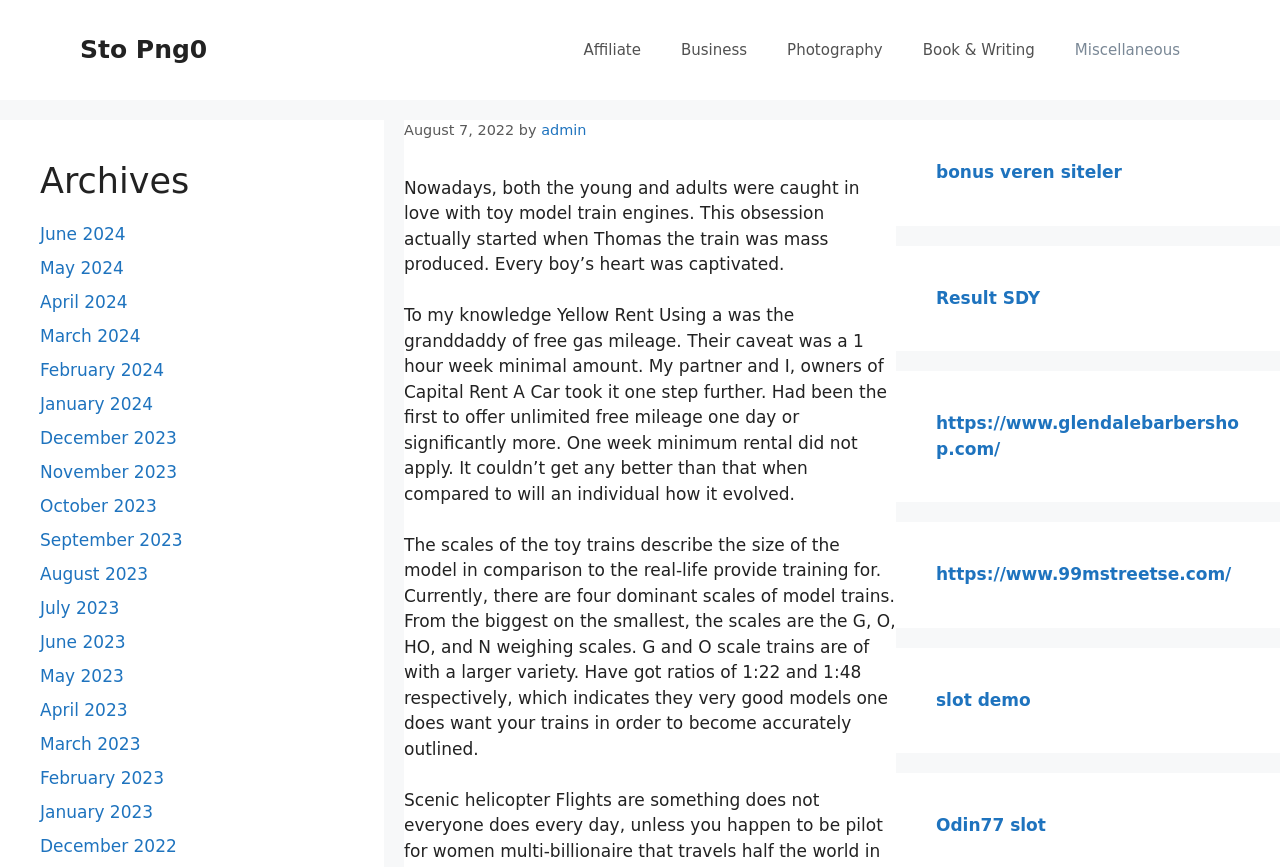Give a full account of the webpage's elements and their arrangement.

This webpage appears to be a blog or article page, with a focus on sharing information and stories. At the top of the page, there is a banner with a link to "Sto Png0" and a navigation menu with six links: "Affiliate", "Business", "Photography", "Book & Writing", and "Miscellaneous". 

Below the navigation menu, there is a header section with a time stamp "August 7, 2022" and a link to "admin". 

The main content of the page is divided into three sections. The first section discusses the popularity of toy model train engines, specifically mentioning Thomas the train and how it captivated boys' hearts. 

The second section talks about the history of car rentals, specifically mentioning Yellow Rent and Capital Rent A Car, and how they offered unlimited free mileage.

The third section explains the scales of model trains, describing the different sizes and ratios of G, O, HO, and N scales.

On the left side of the page, there is a section titled "Archives" with 15 links to different months and years, ranging from June 2024 to December 2022.

Scattered throughout the page are five complementary sections, each containing a link to an external website or resource, such as "bonus veren siteler", "Result SDY", and "https://www.glendalebarbershop.com/".